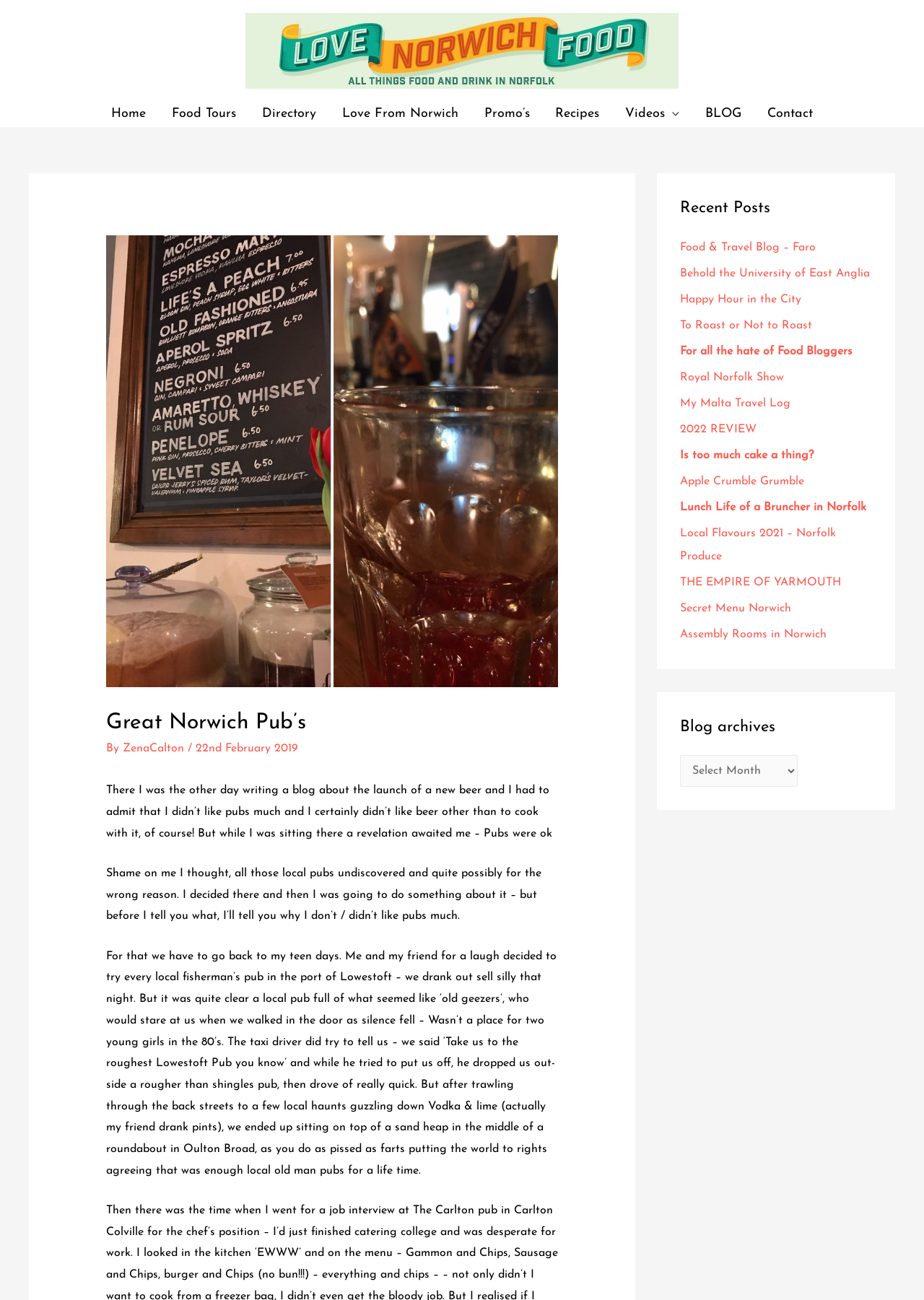Identify the bounding box coordinates for the region to click in order to carry out this instruction: "Click on the 'Home' link". Provide the coordinates using four float numbers between 0 and 1, formatted as [left, top, right, bottom].

[0.106, 0.078, 0.172, 0.098]